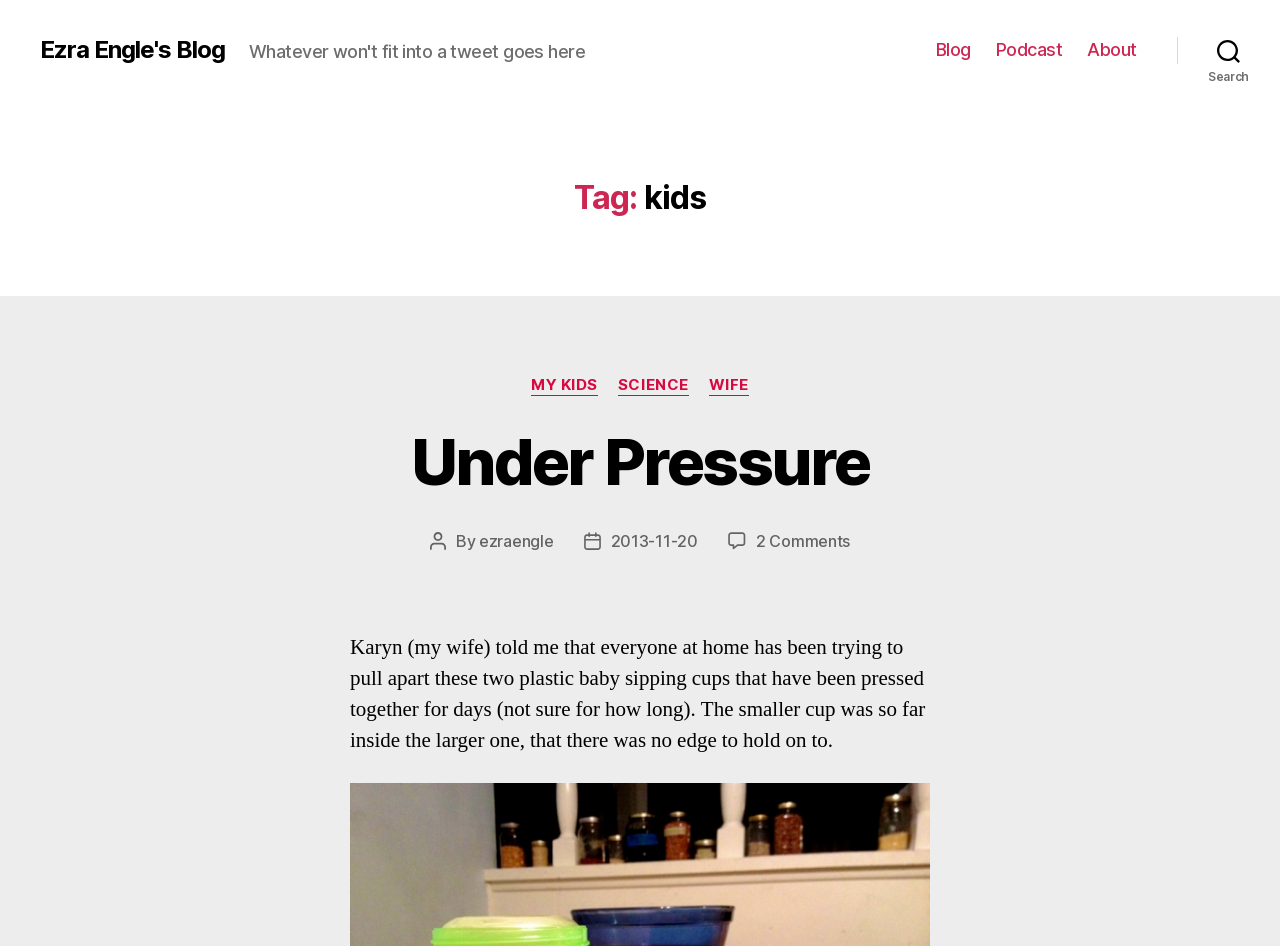Find the bounding box coordinates of the element to click in order to complete the given instruction: "go to blog homepage."

[0.731, 0.041, 0.759, 0.064]